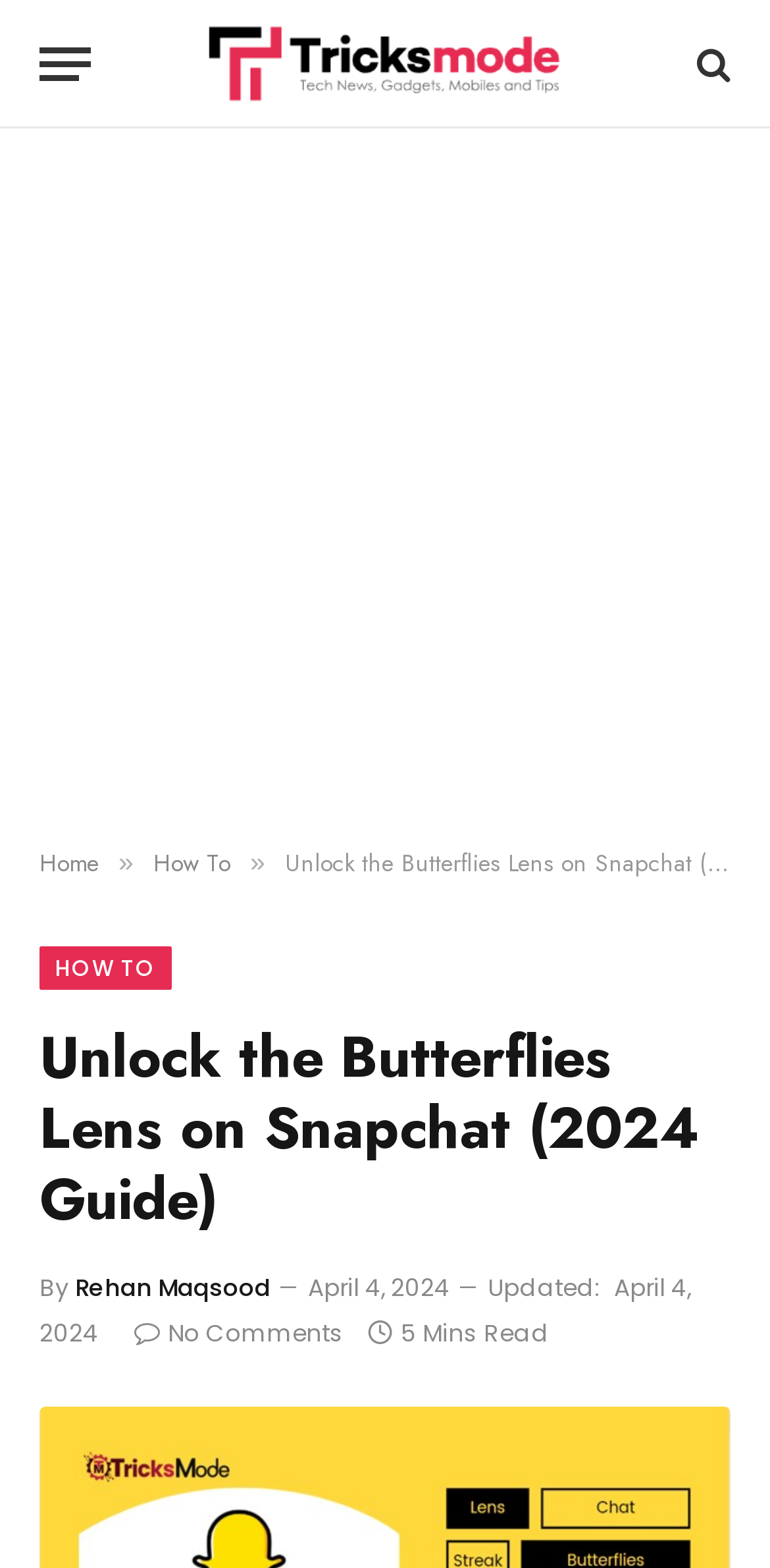How long does it take to read the article?
Respond with a short answer, either a single word or a phrase, based on the image.

5 Mins